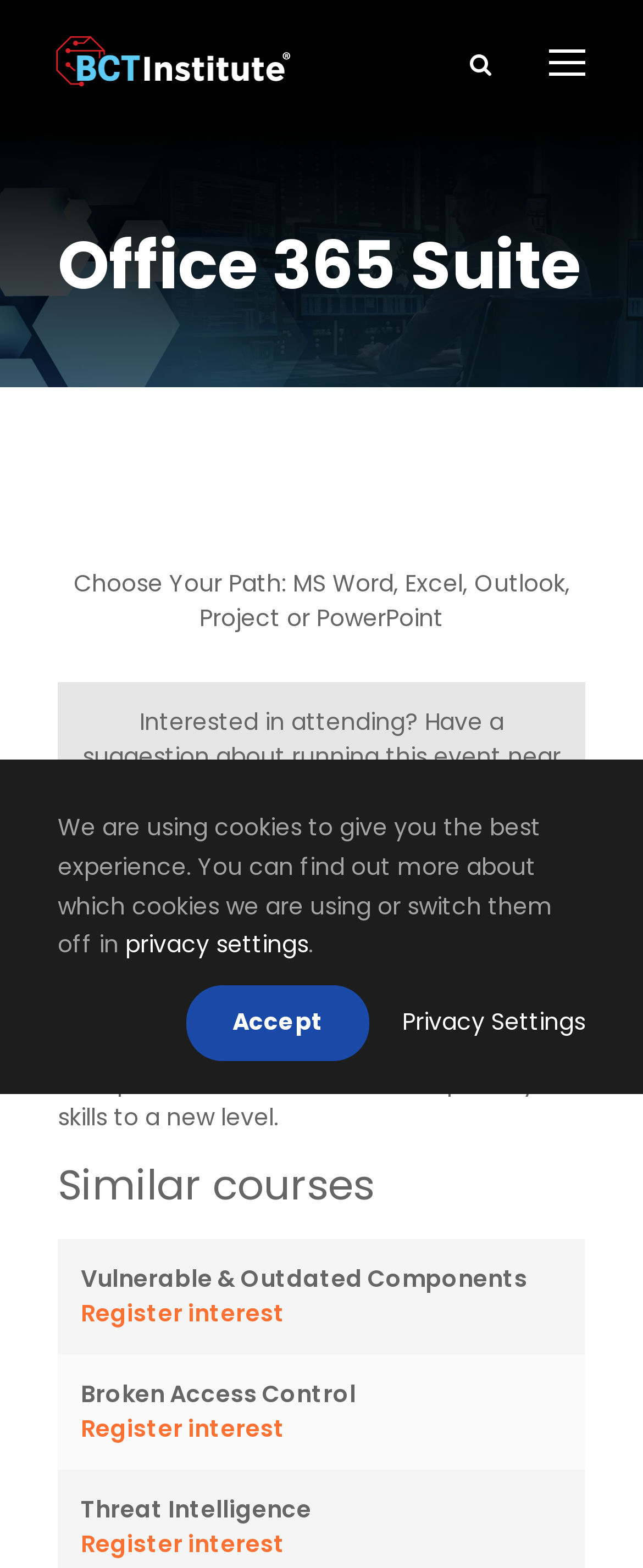Can you give a comprehensive explanation to the question given the content of the image?
What is the focus of the event described on this webpage?

The webpage mentions 'refresh and update your skills to a new level' in the context of MS Office, suggesting that the event is focused on improving users' skills in MS Office applications.